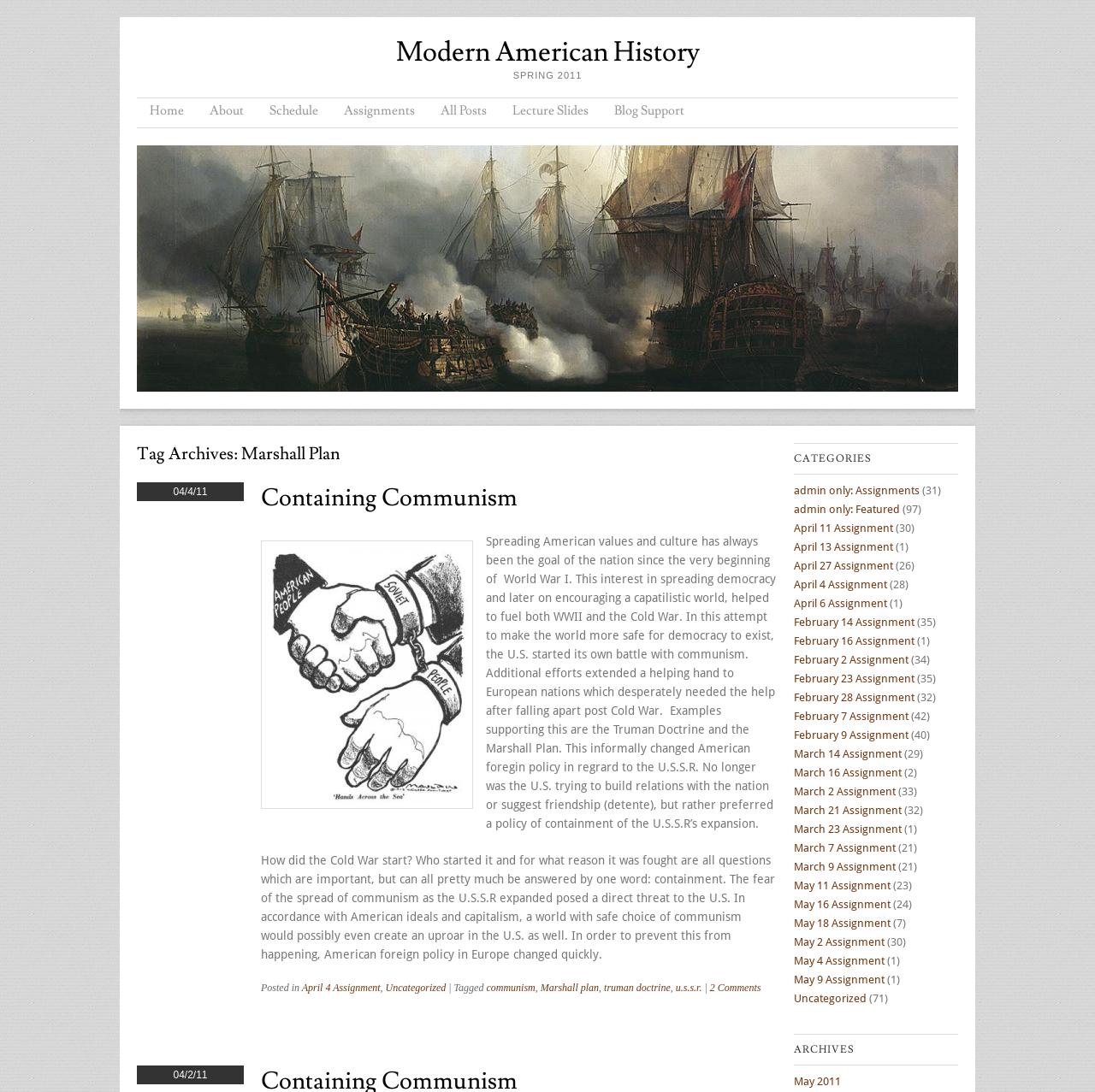Identify the bounding box coordinates of the region that should be clicked to execute the following instruction: "Read the 'Marshall Plan' tagged posts".

[0.494, 0.899, 0.547, 0.91]